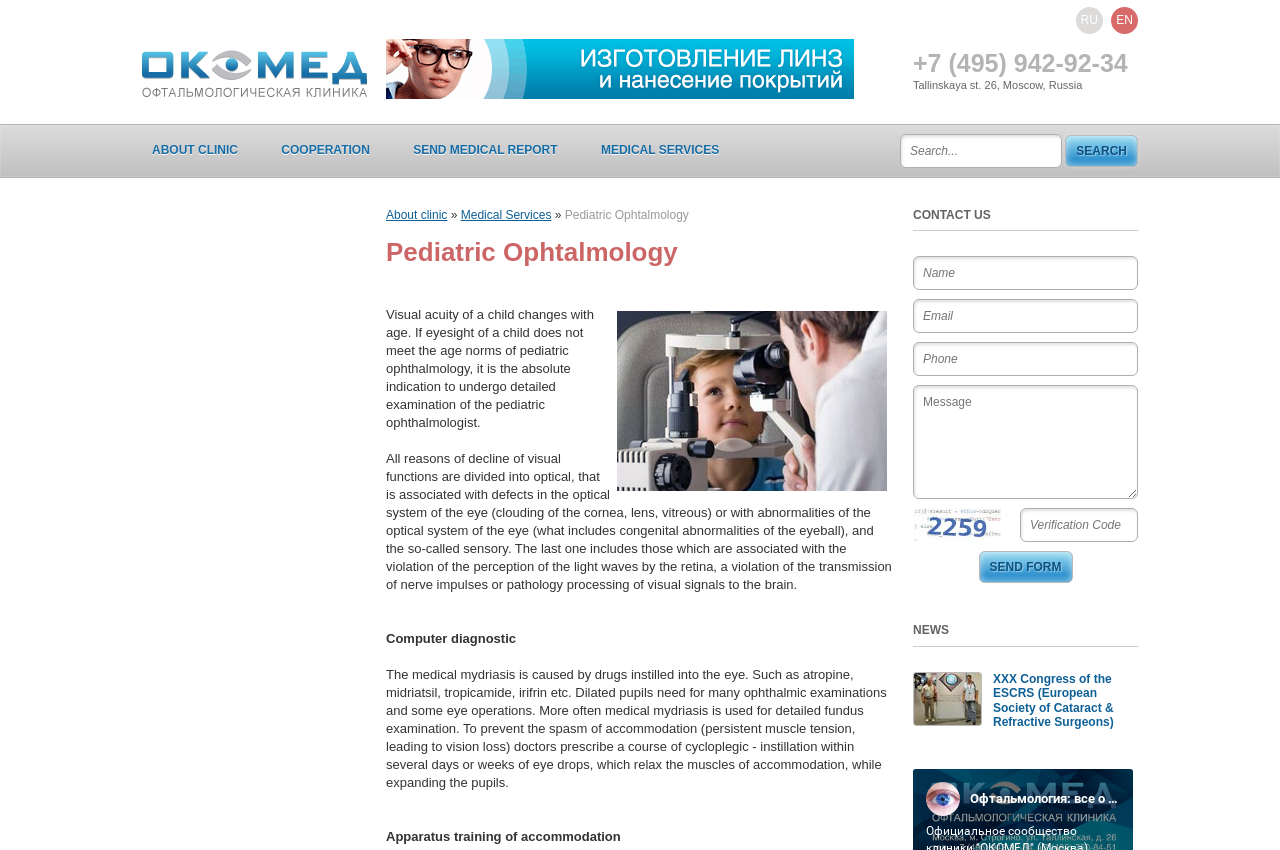Indicate the bounding box coordinates of the element that must be clicked to execute the instruction: "Learn about the clinic". The coordinates should be given as four float numbers between 0 and 1, i.e., [left, top, right, bottom].

[0.111, 0.158, 0.194, 0.195]